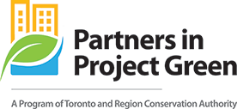What is the affiliation of the program?
Refer to the screenshot and deliver a thorough answer to the question presented.

The tagline 'A Program of Toronto and Region Conservation Authority' indicates that the program is affiliated with regional conservation efforts and initiatives aimed at fostering environmentally responsible practices within the community.